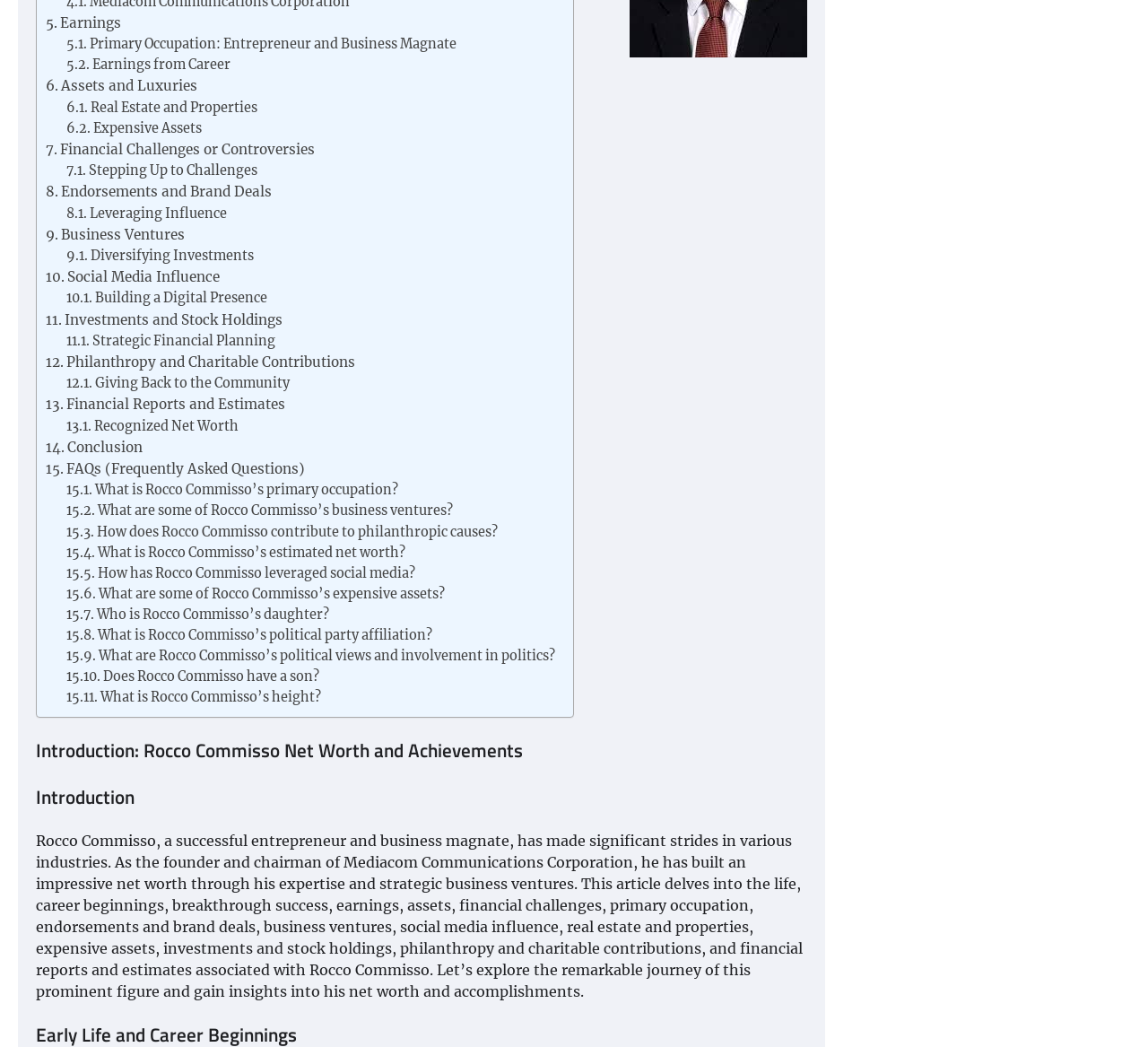Determine the bounding box coordinates for the HTML element described here: "What is Rocco Commisso’s height?".

[0.058, 0.657, 0.279, 0.676]